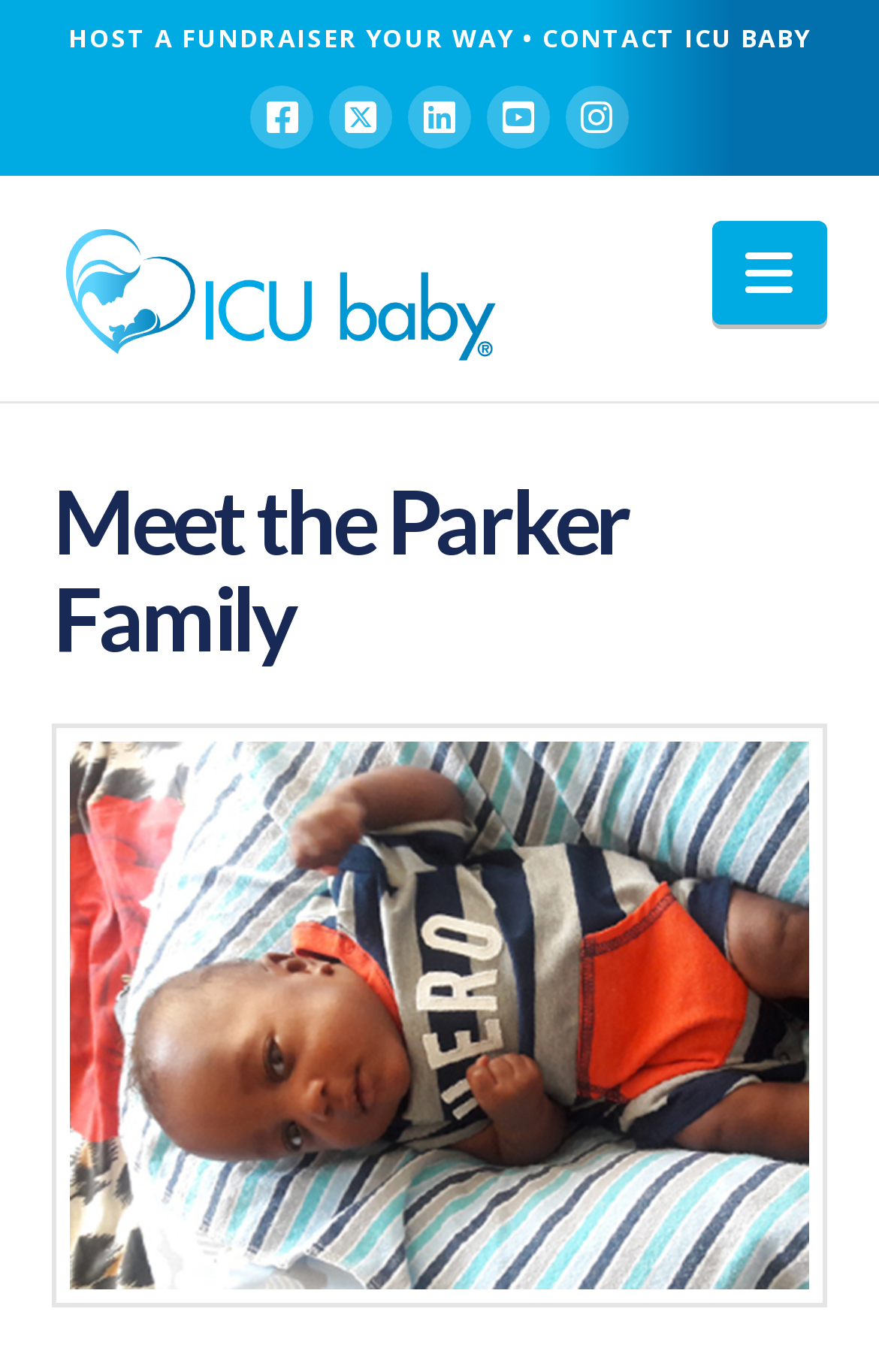Please give the bounding box coordinates of the area that should be clicked to fulfill the following instruction: "Navigate to ICU Baby homepage". The coordinates should be in the format of four float numbers from 0 to 1, i.e., [left, top, right, bottom].

[0.06, 0.155, 0.573, 0.266]